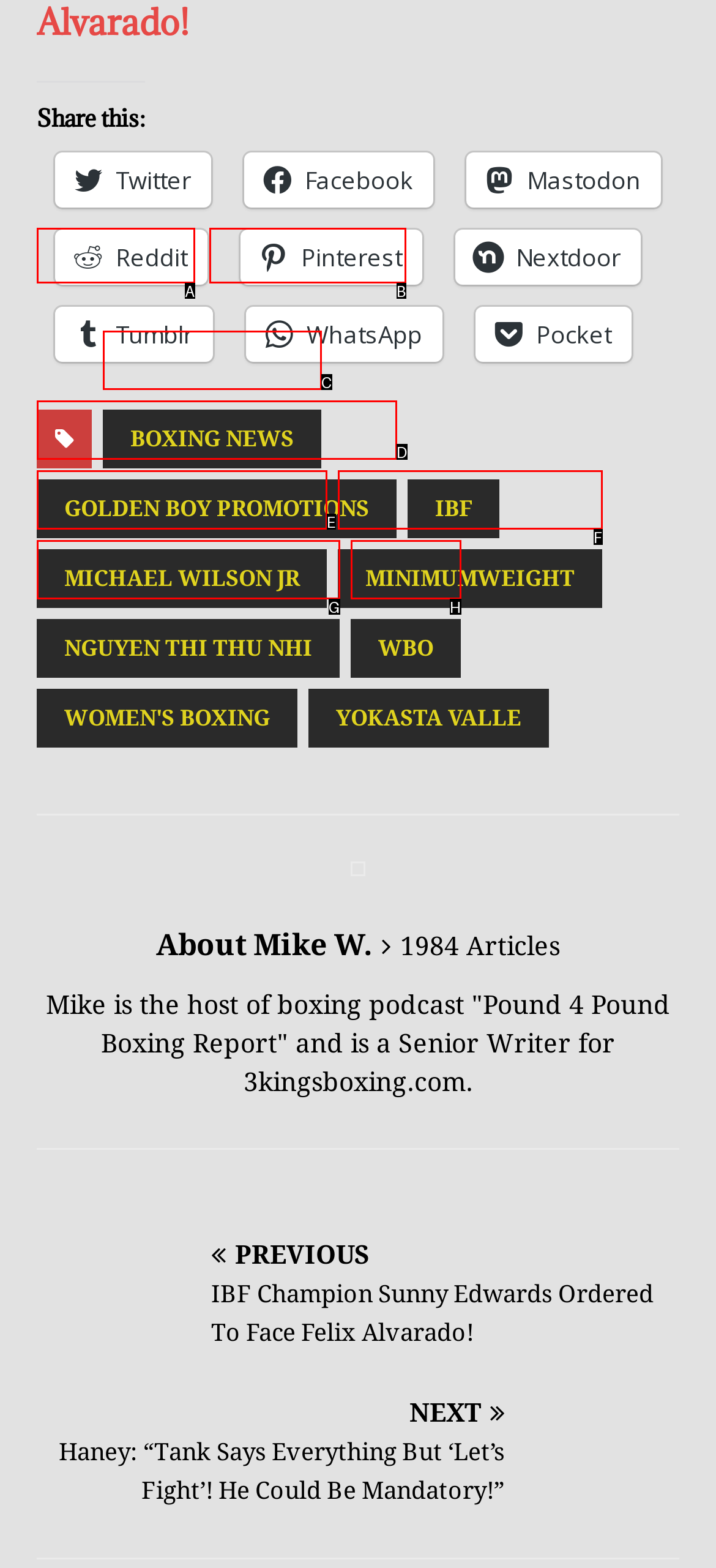Which lettered option matches the following description: Michael Wilson Jr
Provide the letter of the matching option directly.

E